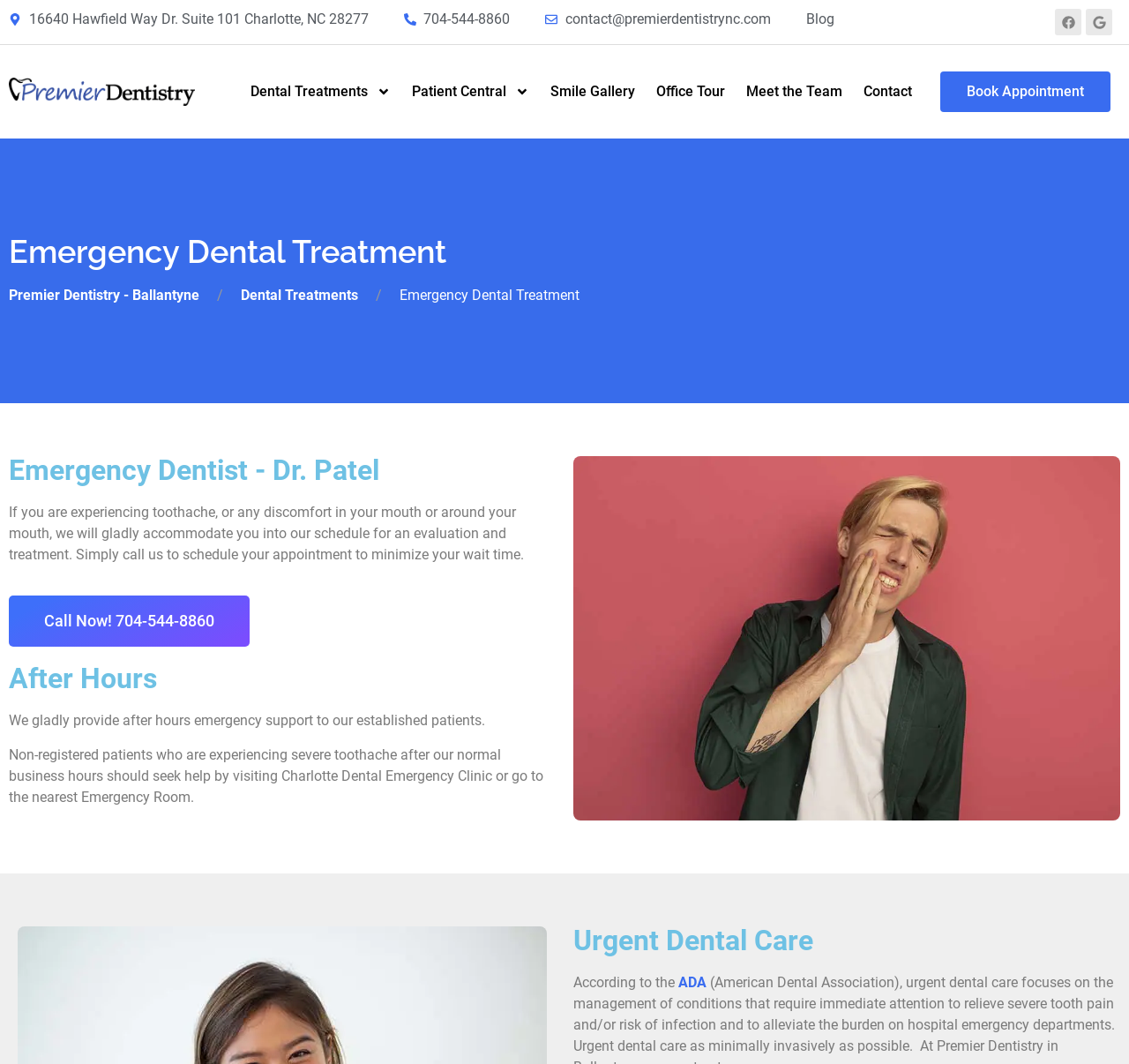Please determine the bounding box coordinates of the area that needs to be clicked to complete this task: 'Visit the blog'. The coordinates must be four float numbers between 0 and 1, formatted as [left, top, right, bottom].

[0.714, 0.008, 0.739, 0.028]